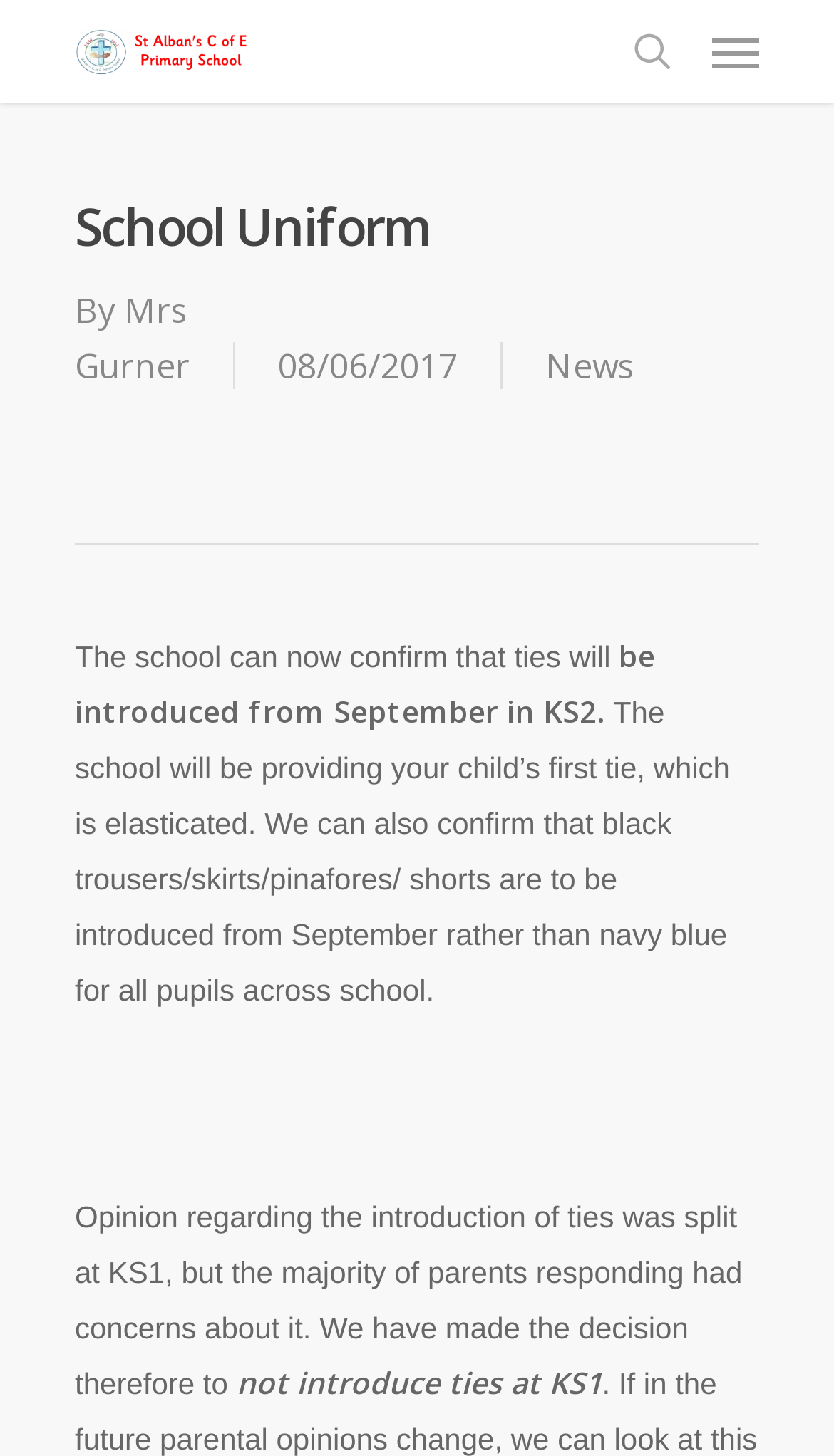Who wrote the article about school uniform?
Based on the image, answer the question with as much detail as possible.

I found the author's name by looking at the text 'By Mrs Gurner' which is located below the heading 'School Uniform'.